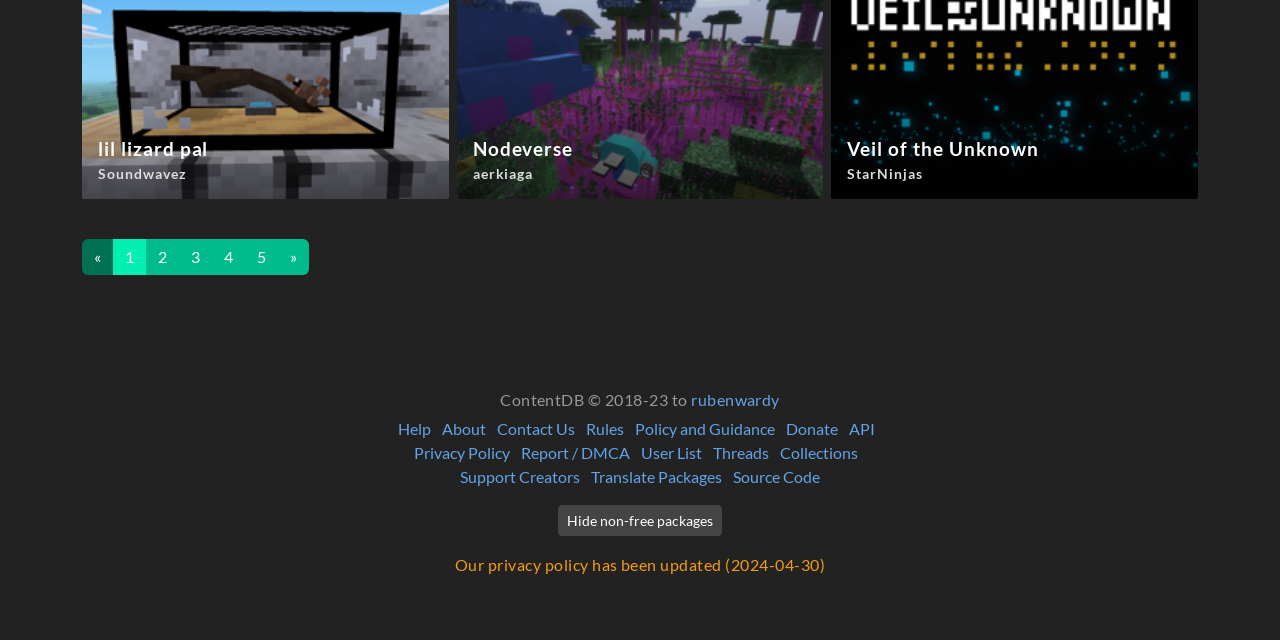Find the coordinates for the bounding box of the element with this description: "Privacy Policy".

[0.323, 0.692, 0.398, 0.721]